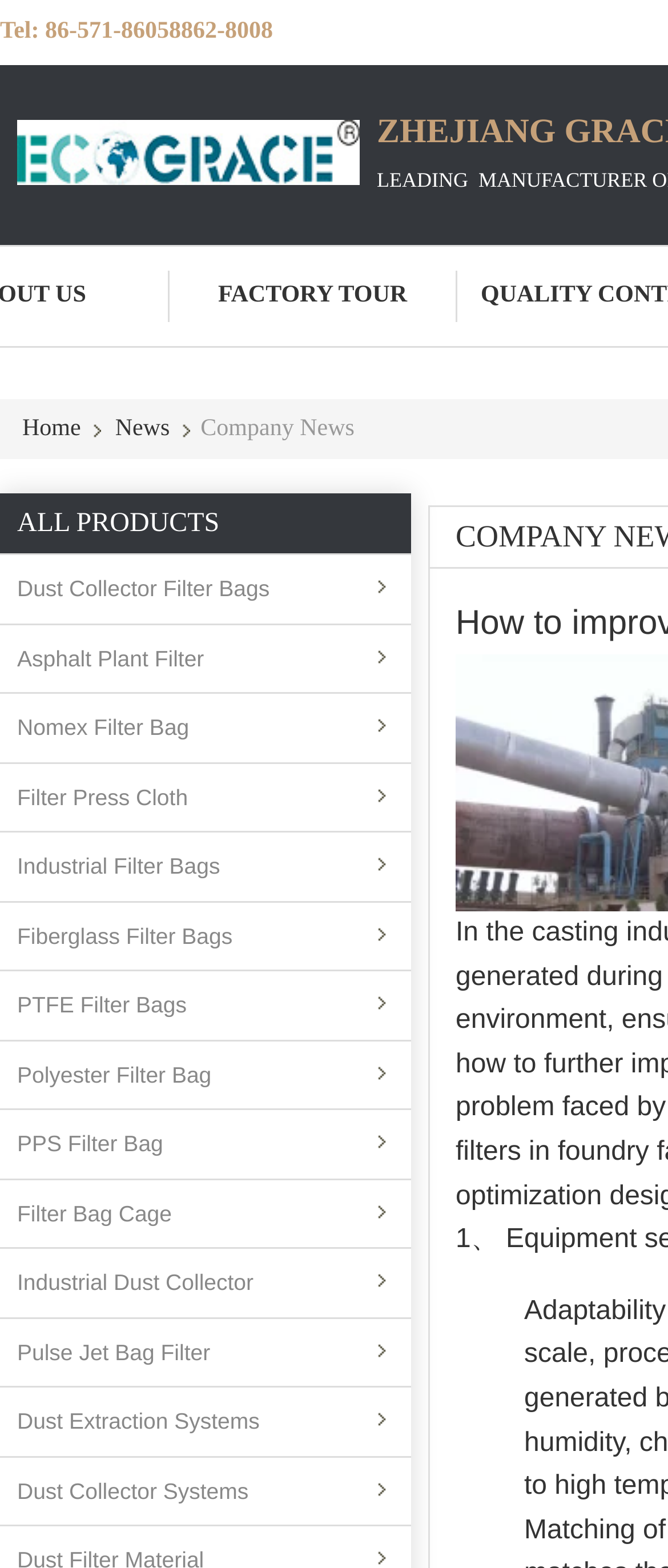Identify the bounding box of the UI element that matches this description: "PTFE Filter Bags".

[0.0, 0.619, 0.615, 0.663]